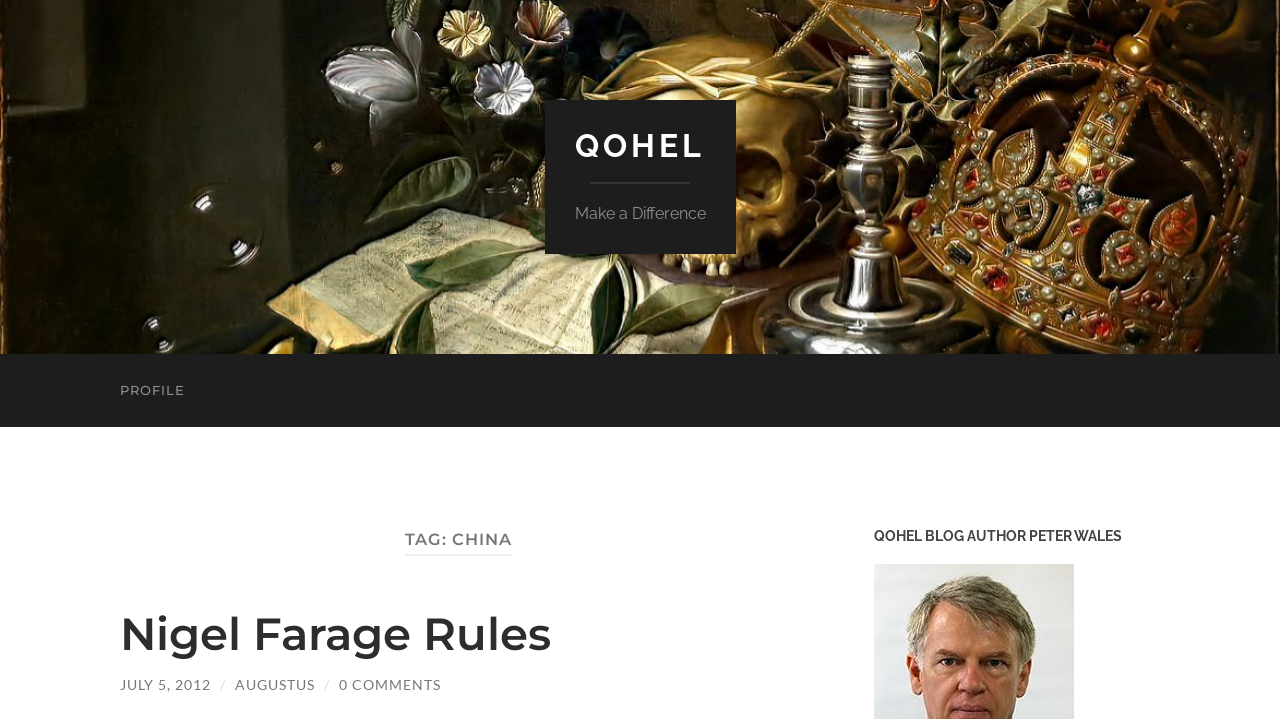Who is the author of the blog?
Provide a concise answer using a single word or phrase based on the image.

Peter Wales